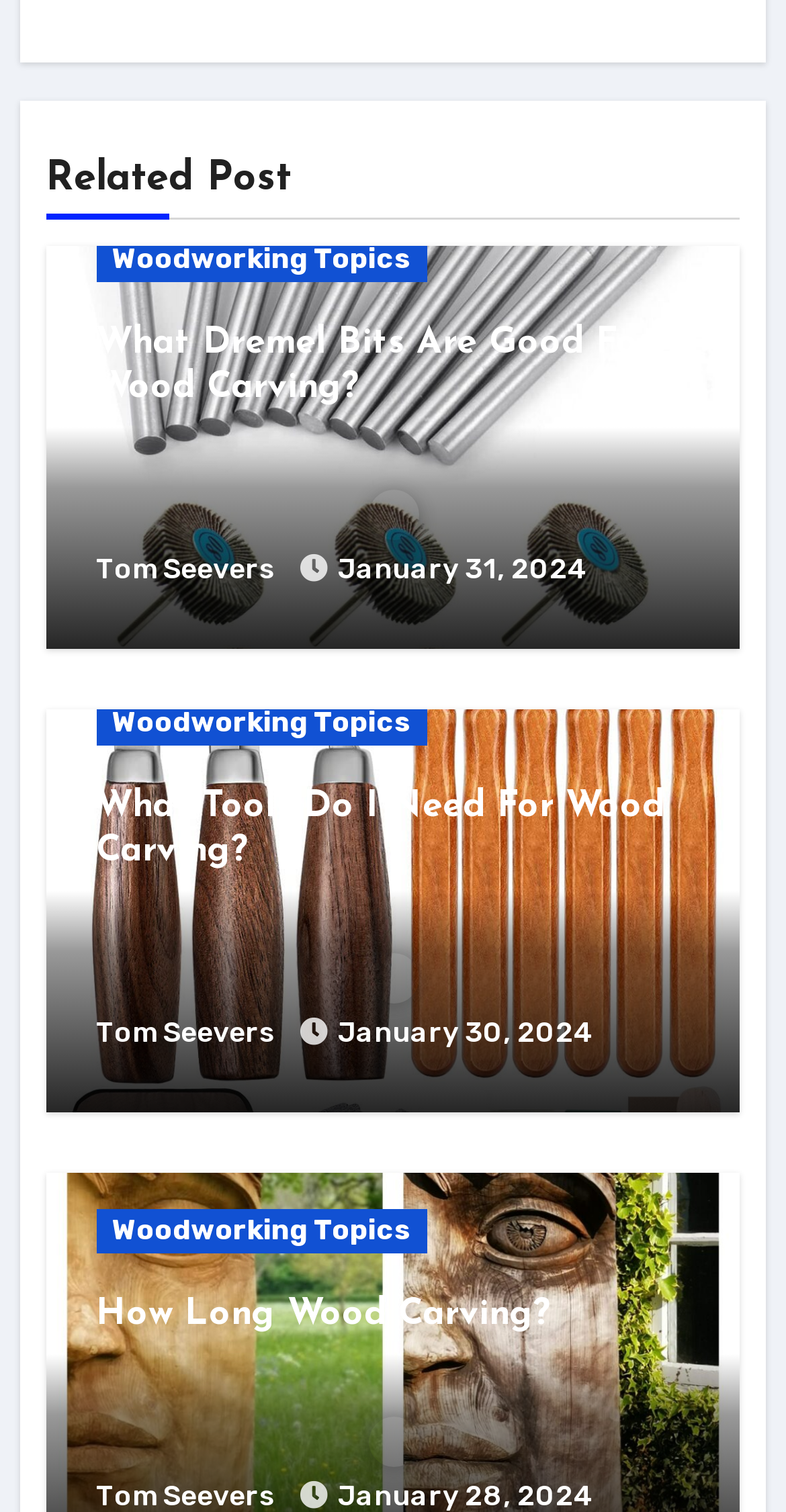Locate the bounding box coordinates of the item that should be clicked to fulfill the instruction: "Check the date 'January 31, 2024'".

[0.43, 0.365, 0.748, 0.388]